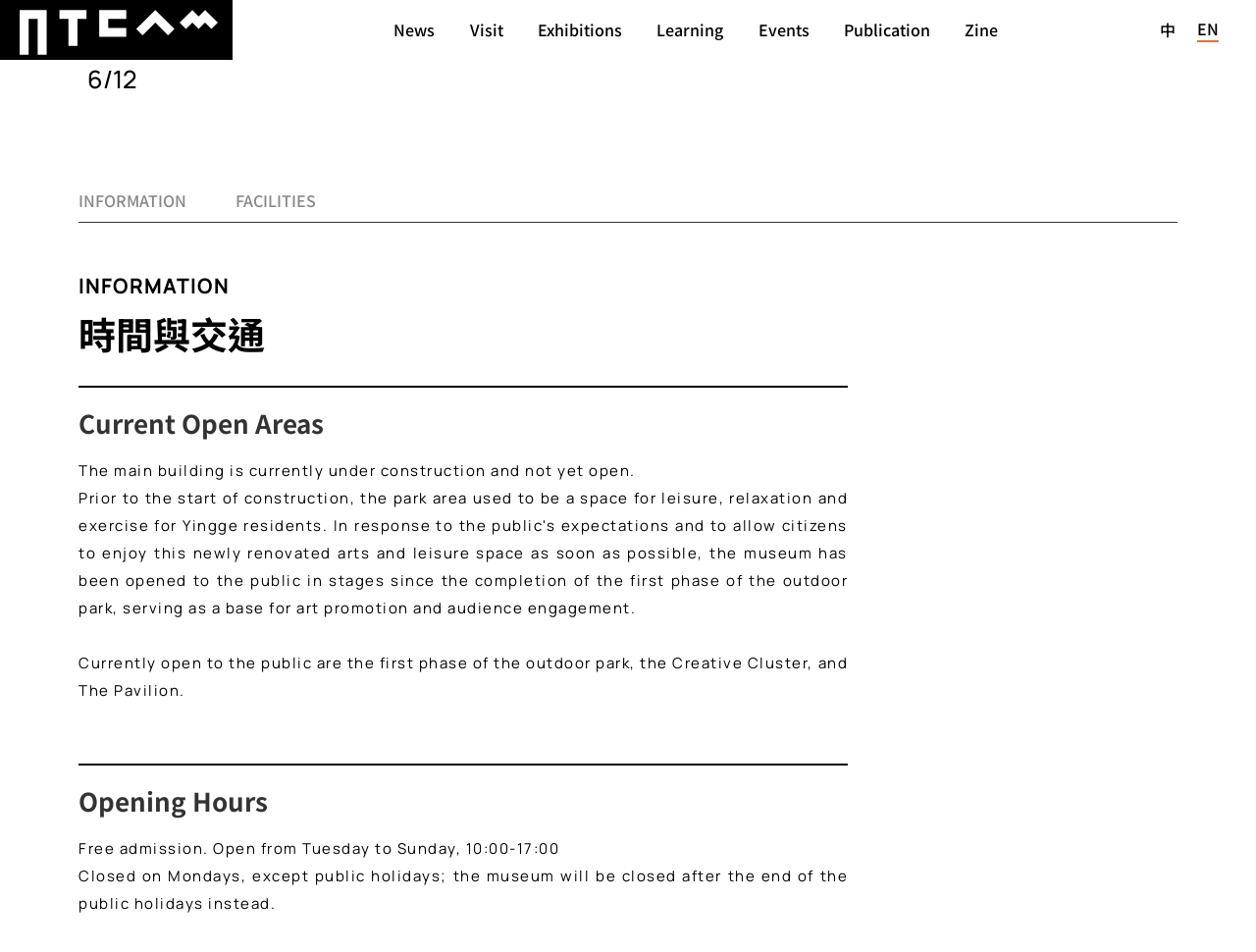What are the open areas to the public?
Give a single word or phrase as your answer by examining the image.

Outdoor park, Creative Cluster, and The Pavilion